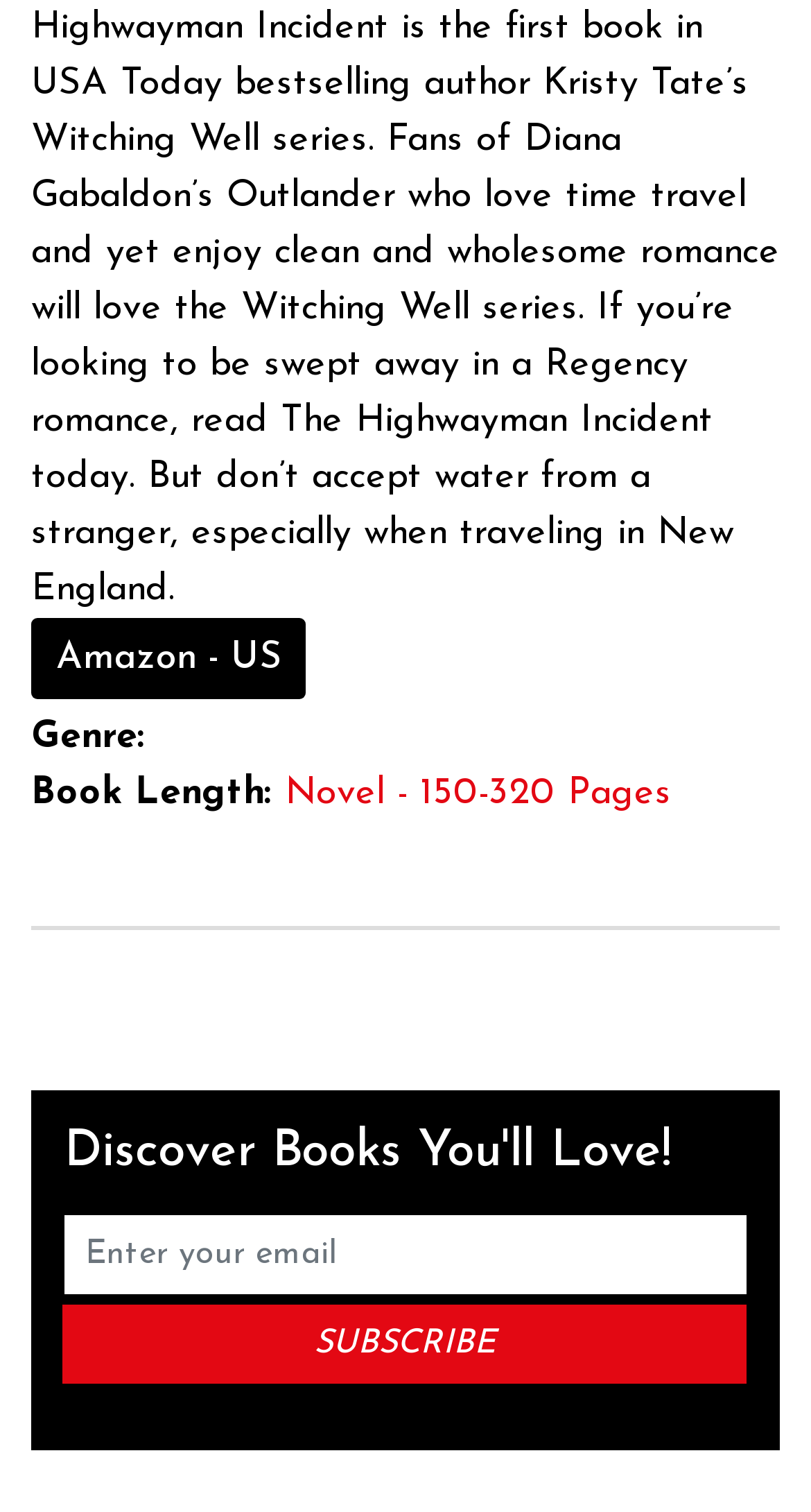What is the purpose of the textbox?
Please provide a detailed and comprehensive answer to the question.

The purpose of the textbox is to enter your email, as indicated by the placeholder text 'Enter your email', which is a required field for subscription.